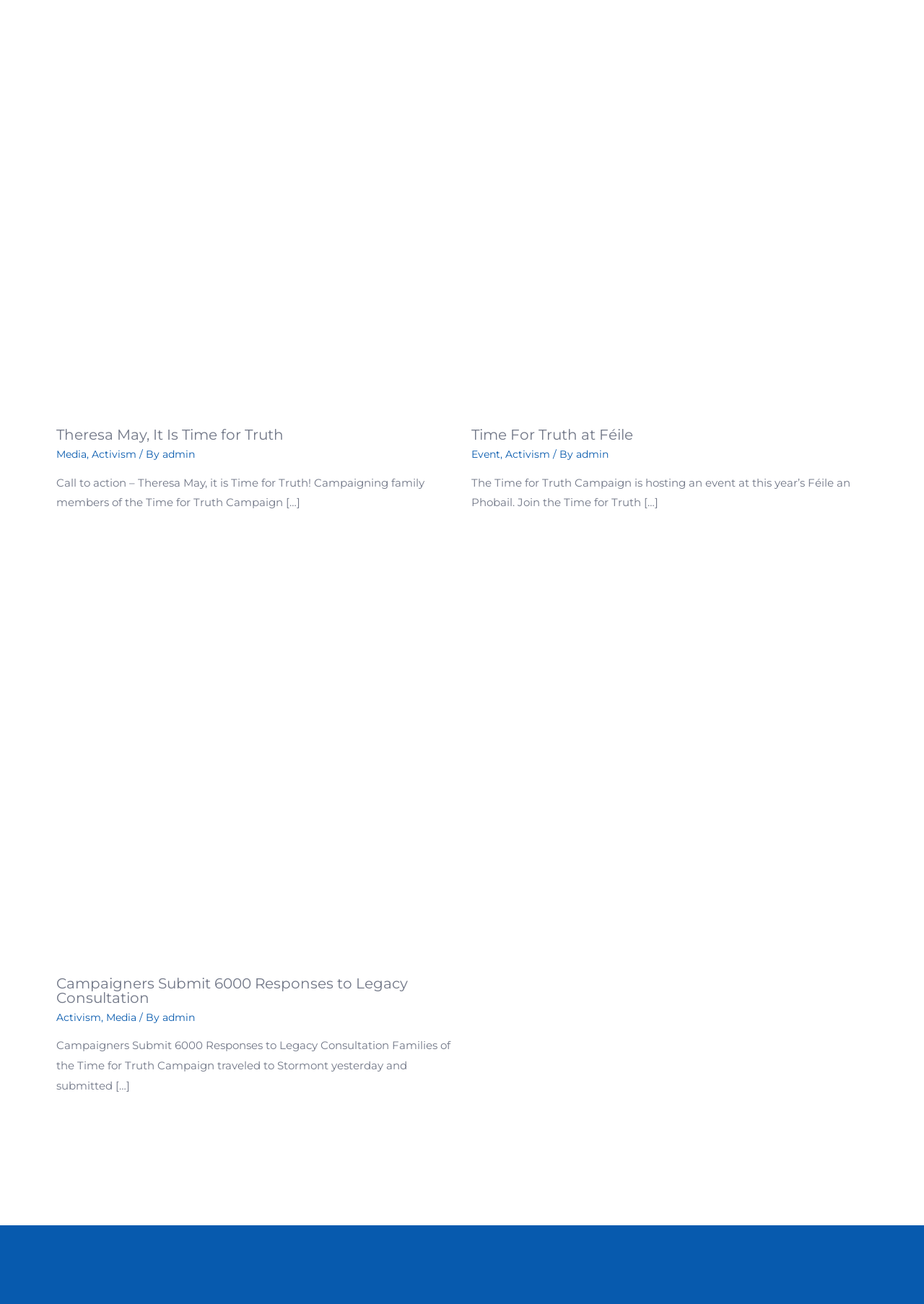Show the bounding box coordinates of the element that should be clicked to complete the task: "View the image of Theresa May Time For Truth".

[0.061, 0.015, 0.49, 0.32]